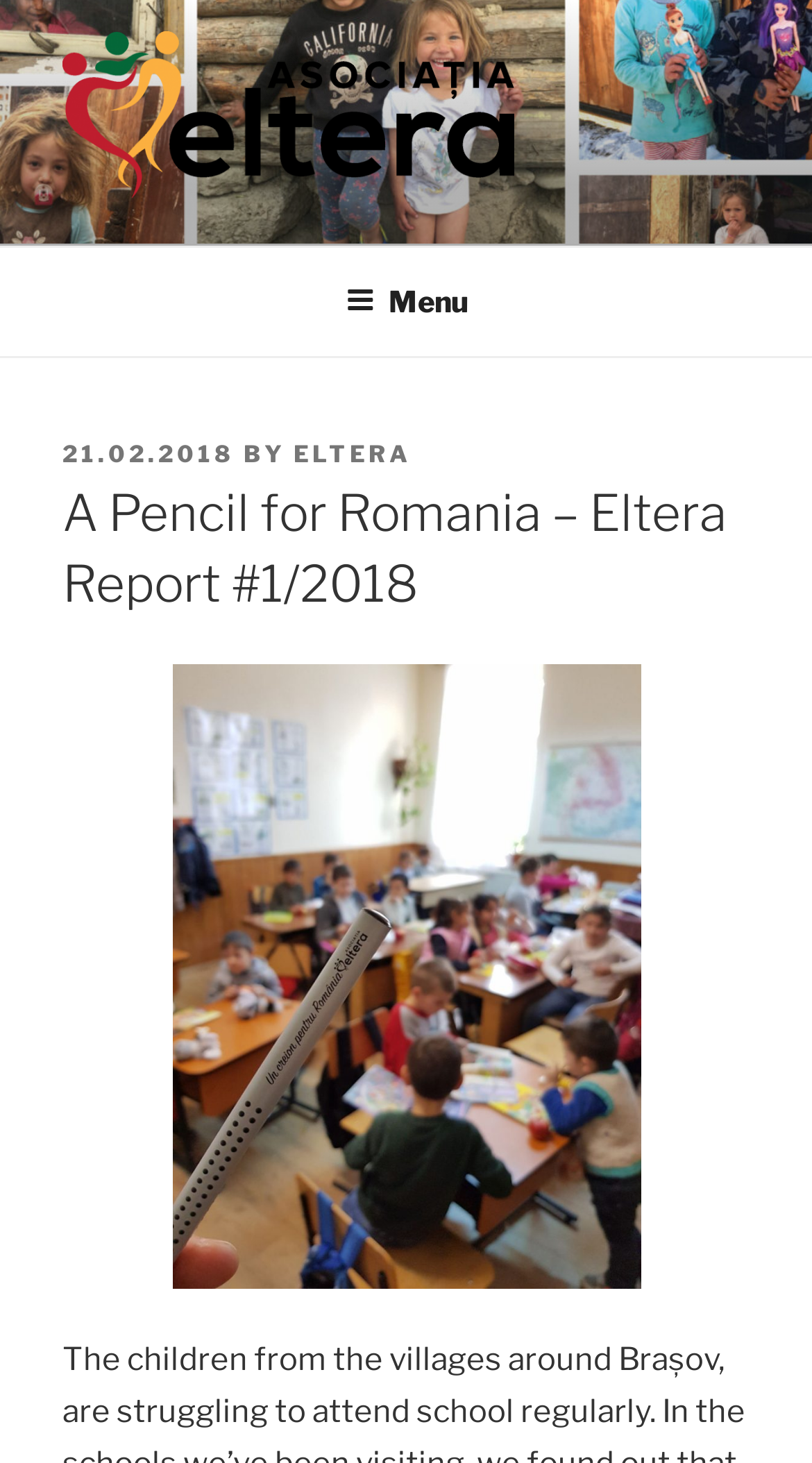What is the date of the posted article?
Can you offer a detailed and complete answer to this question?

I found the date of the posted article by looking at the header section of the webpage, where it says 'POSTED ON' followed by the date '21.02.2018'.